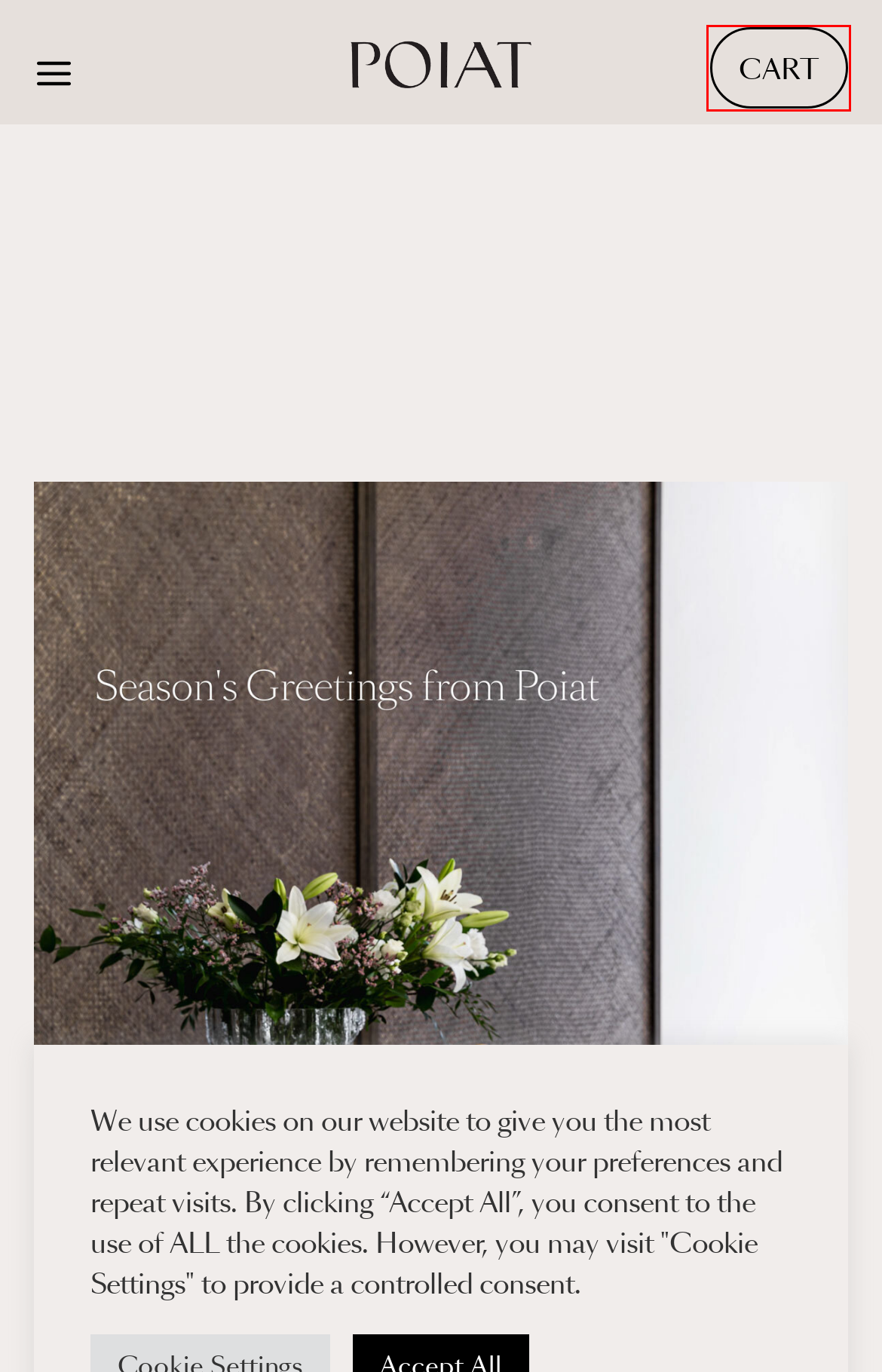Given a screenshot of a webpage with a red rectangle bounding box around a UI element, select the best matching webpage description for the new webpage that appears after clicking the highlighted element. The candidate descriptions are:
A. Collection - Poiat | Furniture
B. Journal - Poiat | Furniture
C. Privacy Policy - Poiat | Furniture
D. Cart - Poiat | Furniture
E. Designers - Poiat | Furniture
F. Poiat – Refined Furniture and Design - Poiat | Furniture
G. Contacts - Poiat | Furniture
H. Story - Poiat | Furniture

D